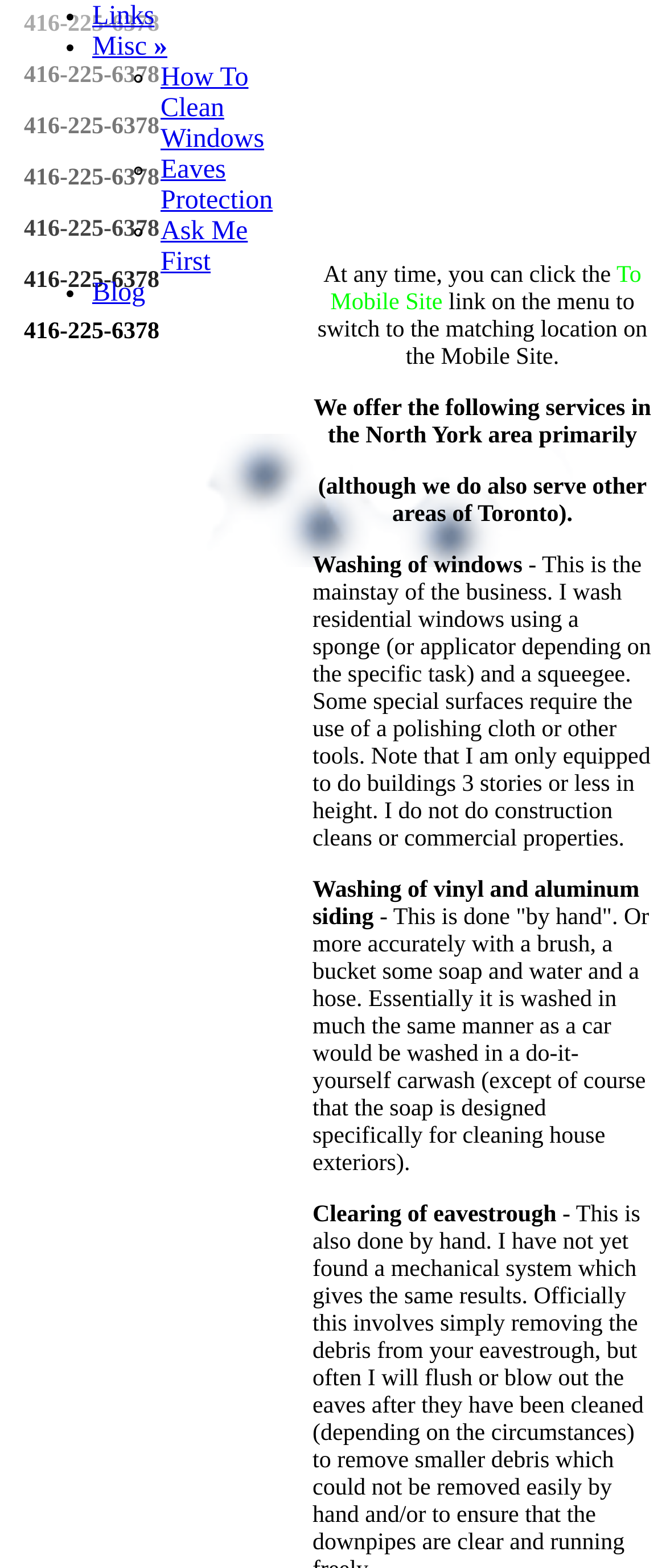Given the description: "Links", determine the bounding box coordinates of the UI element. The coordinates should be formatted as four float numbers between 0 and 1, [left, top, right, bottom].

[0.138, 0.001, 0.232, 0.02]